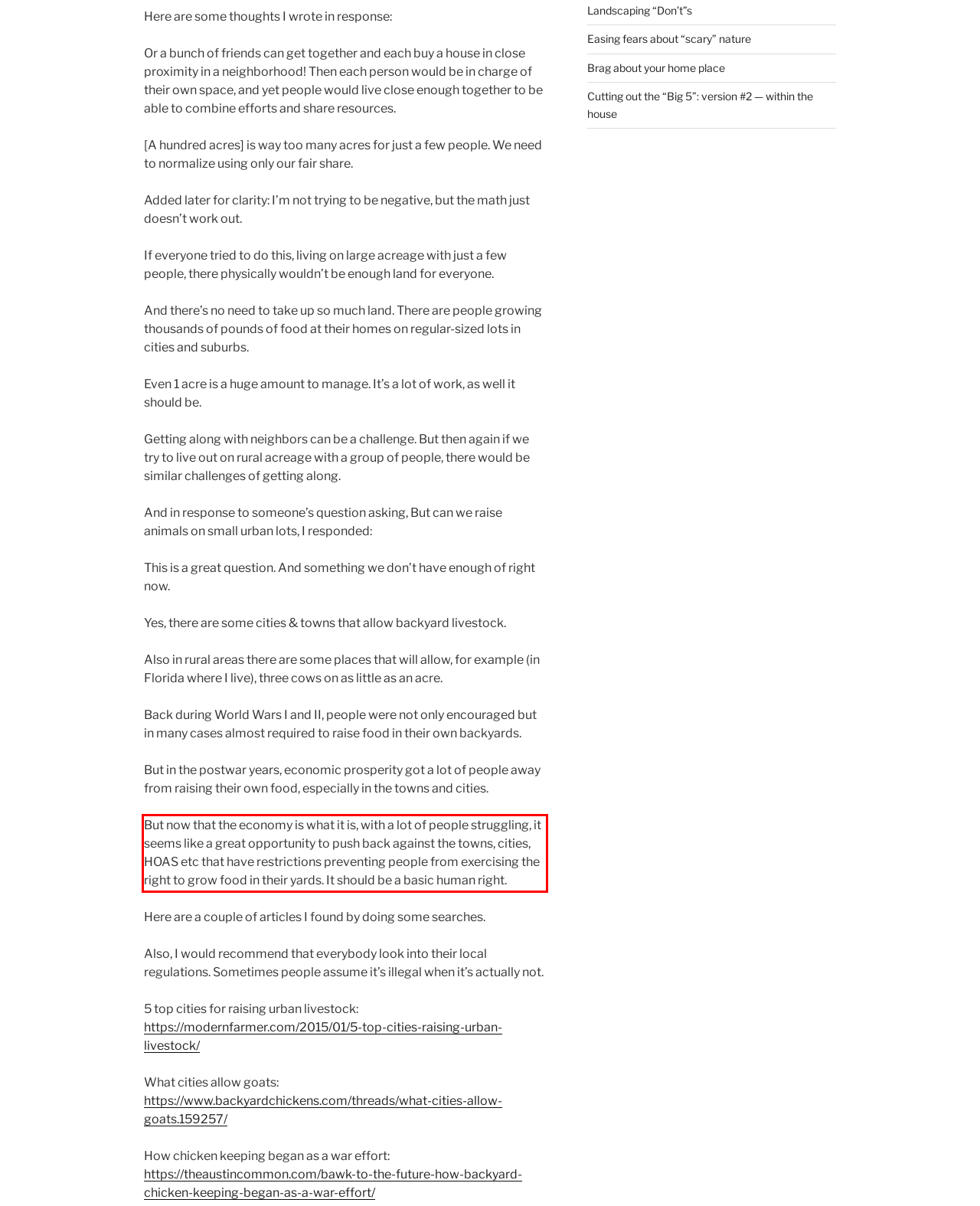Extract and provide the text found inside the red rectangle in the screenshot of the webpage.

But now that the economy is what it is, with a lot of people struggling, it seems like a great opportunity to push back against the towns, cities, HOAS etc that have restrictions preventing people from exercising the right to grow food in their yards. It should be a basic human right.